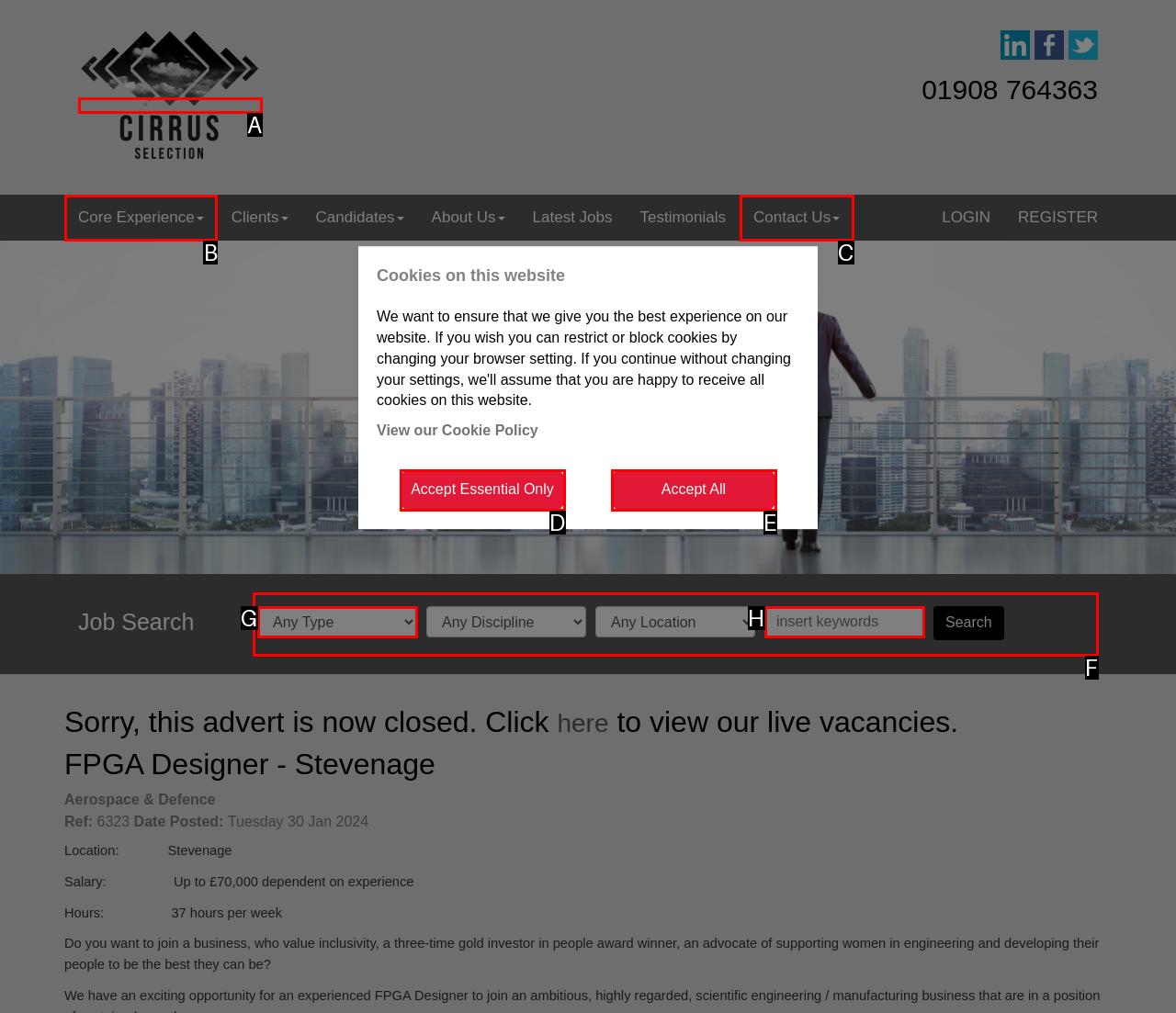Match the option to the description: alt="Cirrus Selection"
State the letter of the correct option from the available choices.

A